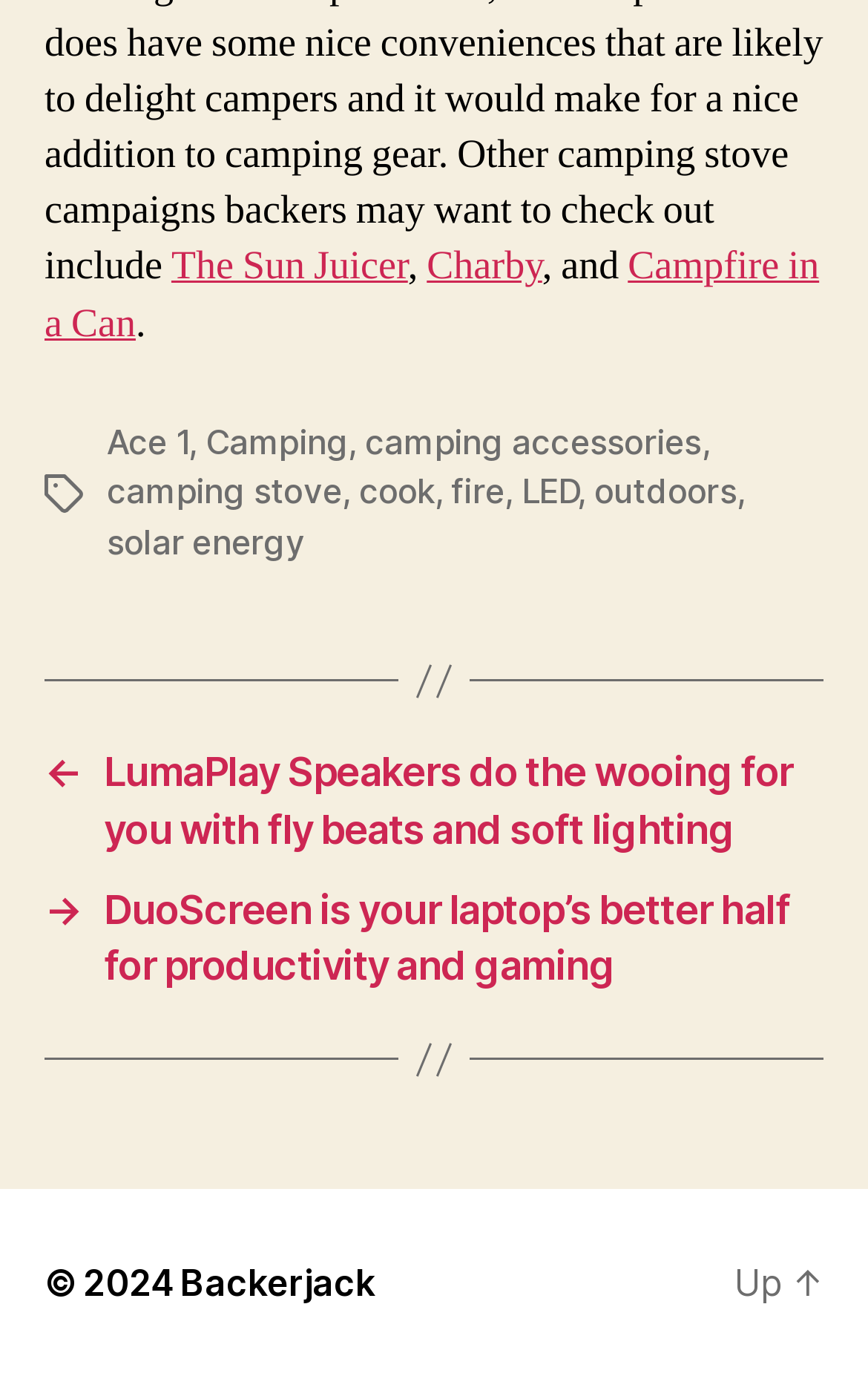How many links are there in the navigation section?
Using the visual information, reply with a single word or short phrase.

3